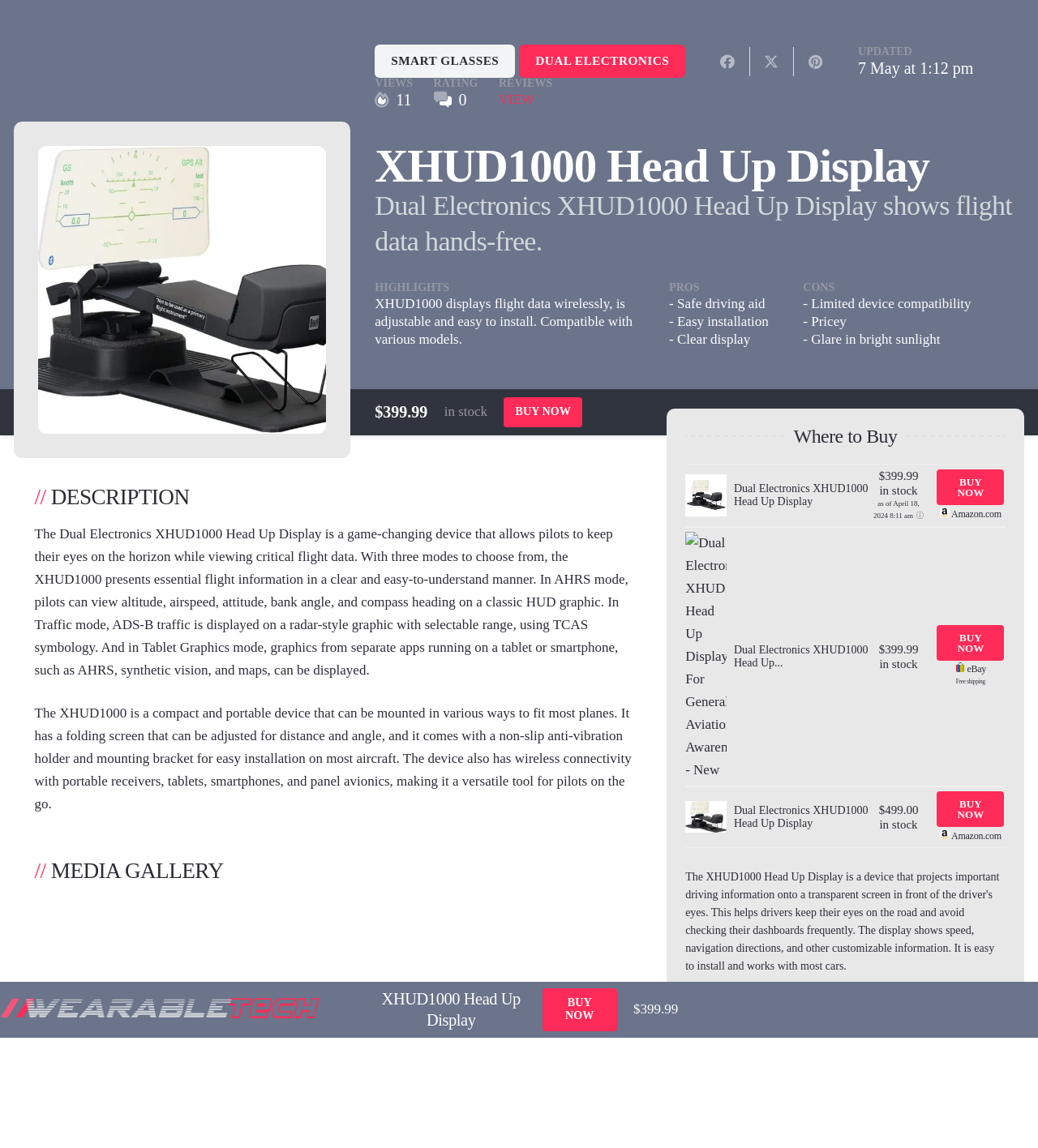How many modes does the XHUD1000 Head Up Display have?
Answer with a single word or phrase by referring to the visual content.

3